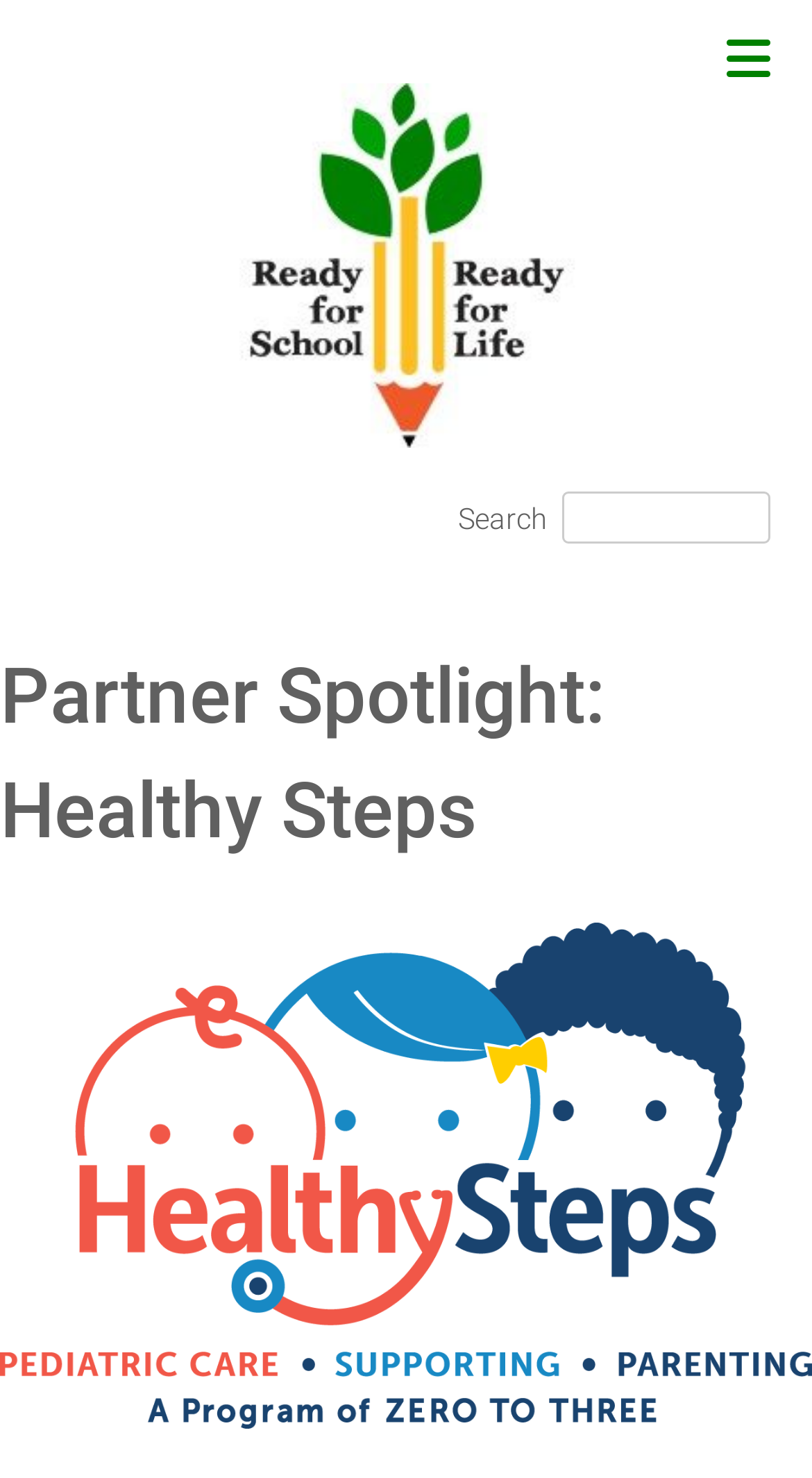Provide a one-word or short-phrase response to the question:
What is the logo above the search bar?

Zero to Three Healthy Steps